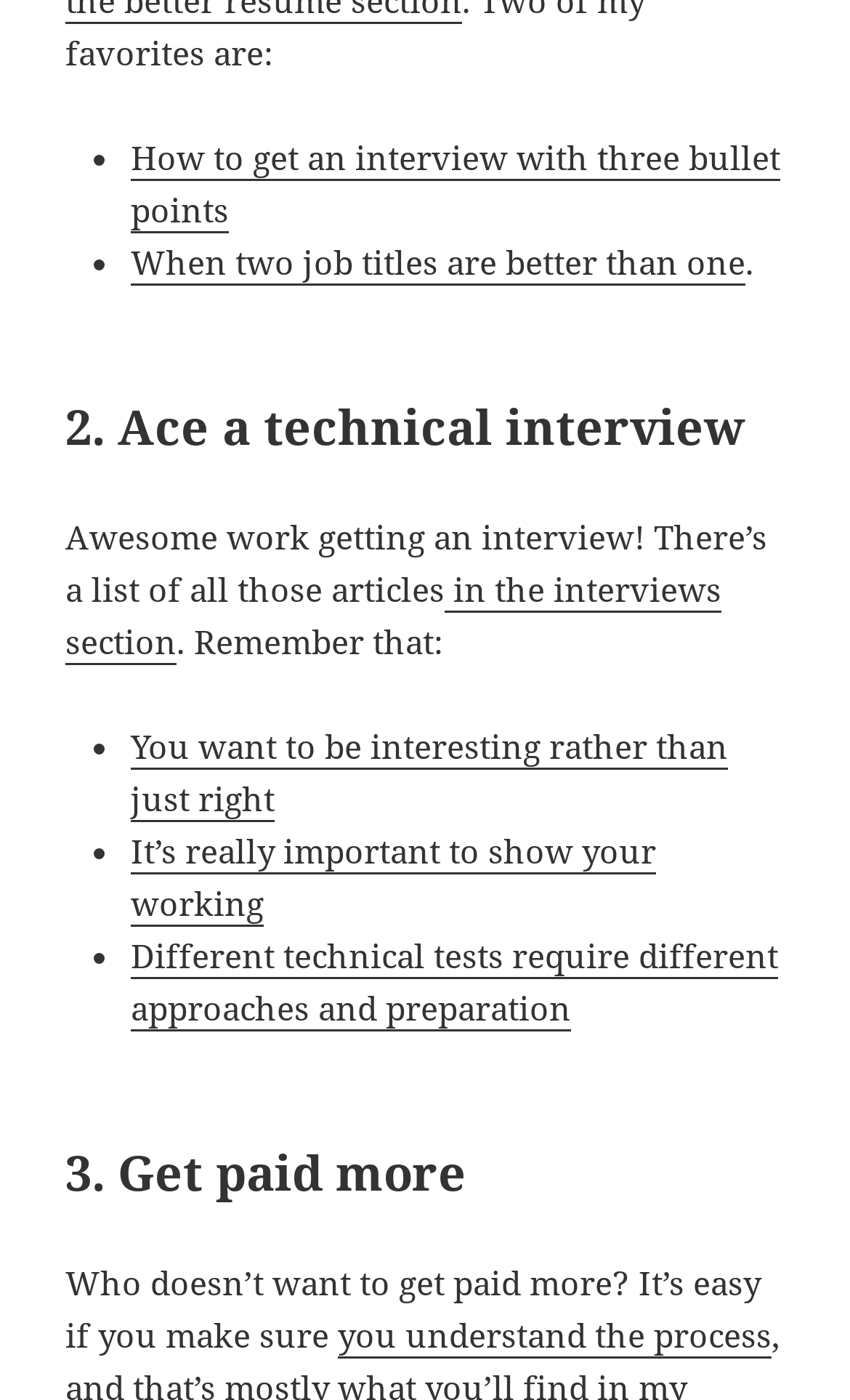Locate the bounding box of the UI element based on this description: "in the interviews section". Provide four float numbers between 0 and 1 as [left, top, right, bottom].

[0.077, 0.405, 0.849, 0.475]